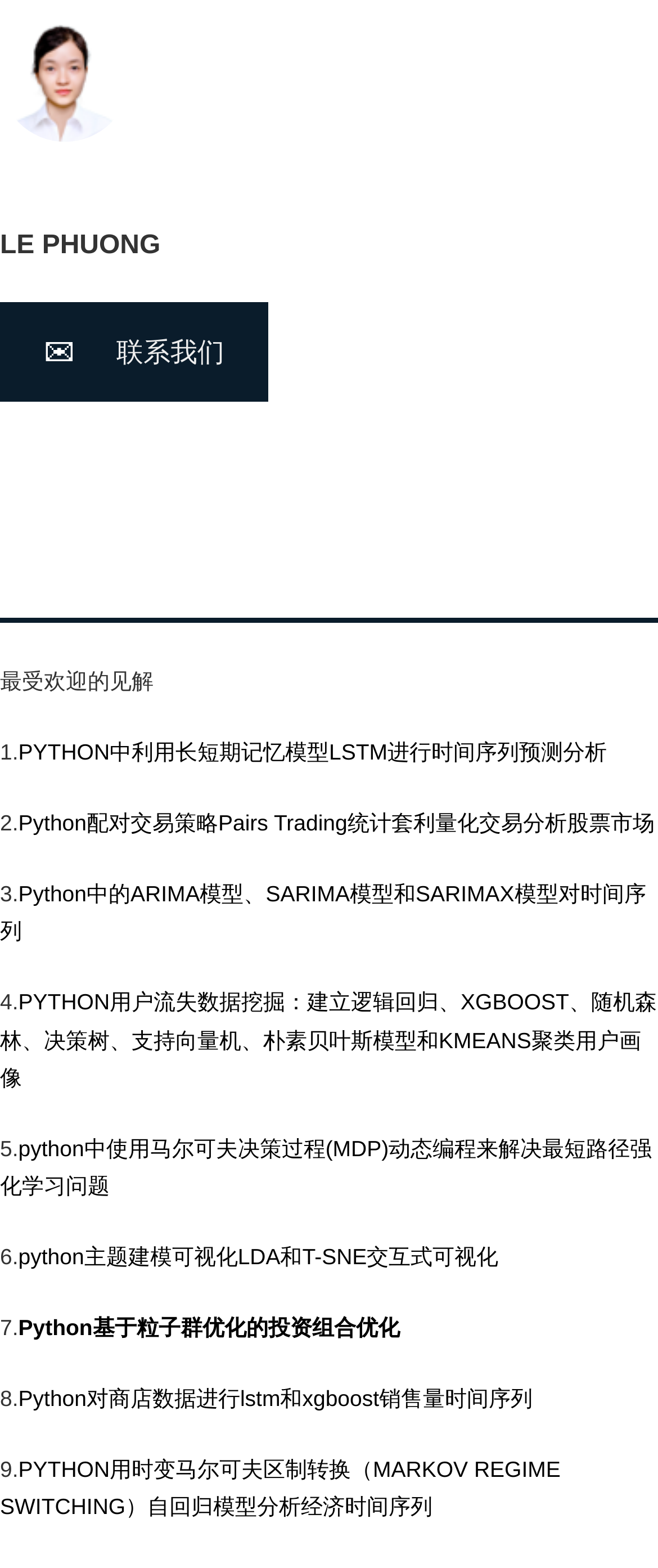Based on the element description PYTHON用时变马尔可夫区制转换（MARKOV REGIME SWITCHING）自回归模型分析经济时间序列, identify the bounding box of the UI element in the given webpage screenshot. The coordinates should be in the format (top-left x, top-left y, bottom-right x, bottom-right y) and must be between 0 and 1.

[0.0, 0.929, 0.852, 0.969]